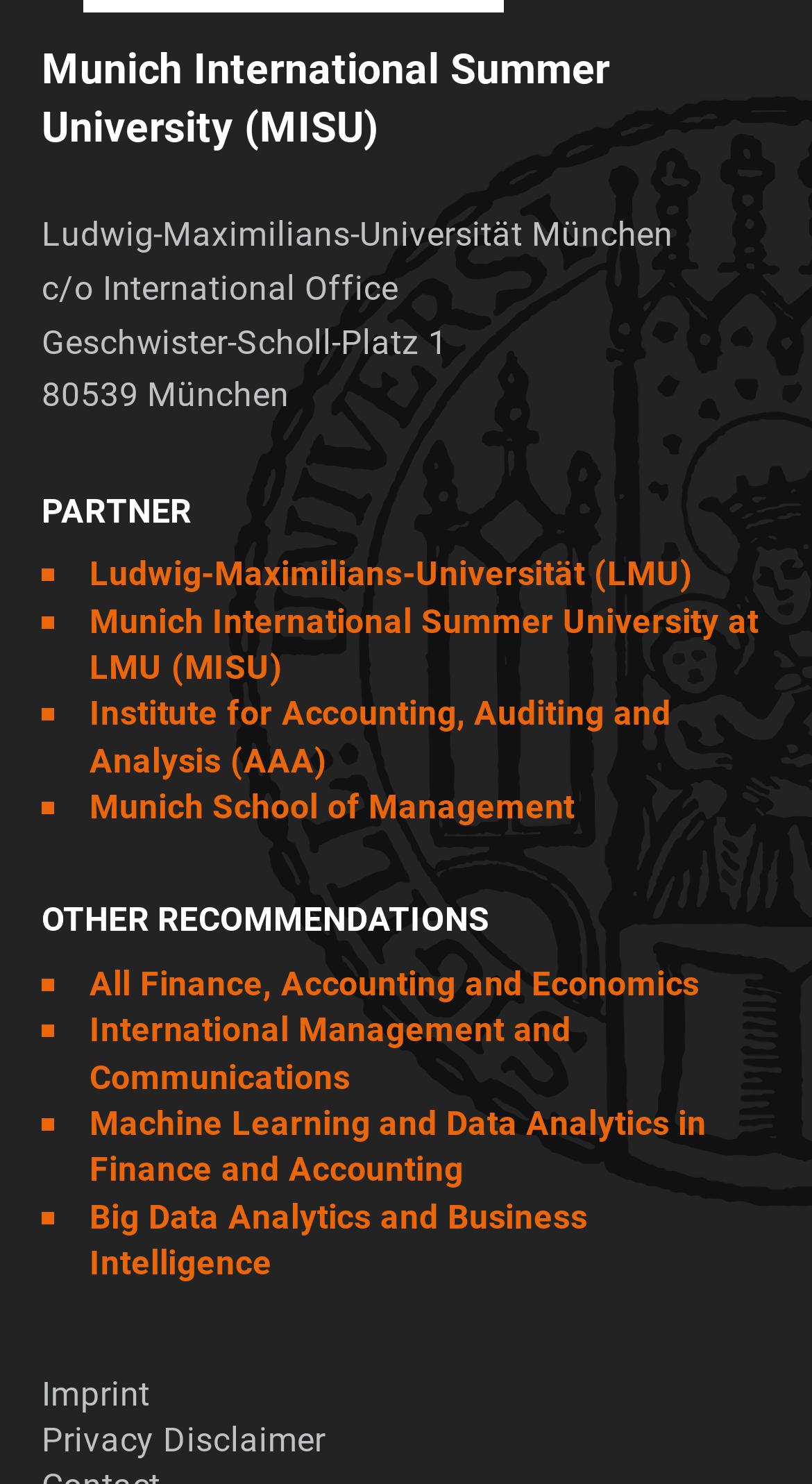Identify the bounding box coordinates of the area that should be clicked in order to complete the given instruction: "Download Cash Register Software". The bounding box coordinates should be four float numbers between 0 and 1, i.e., [left, top, right, bottom].

None